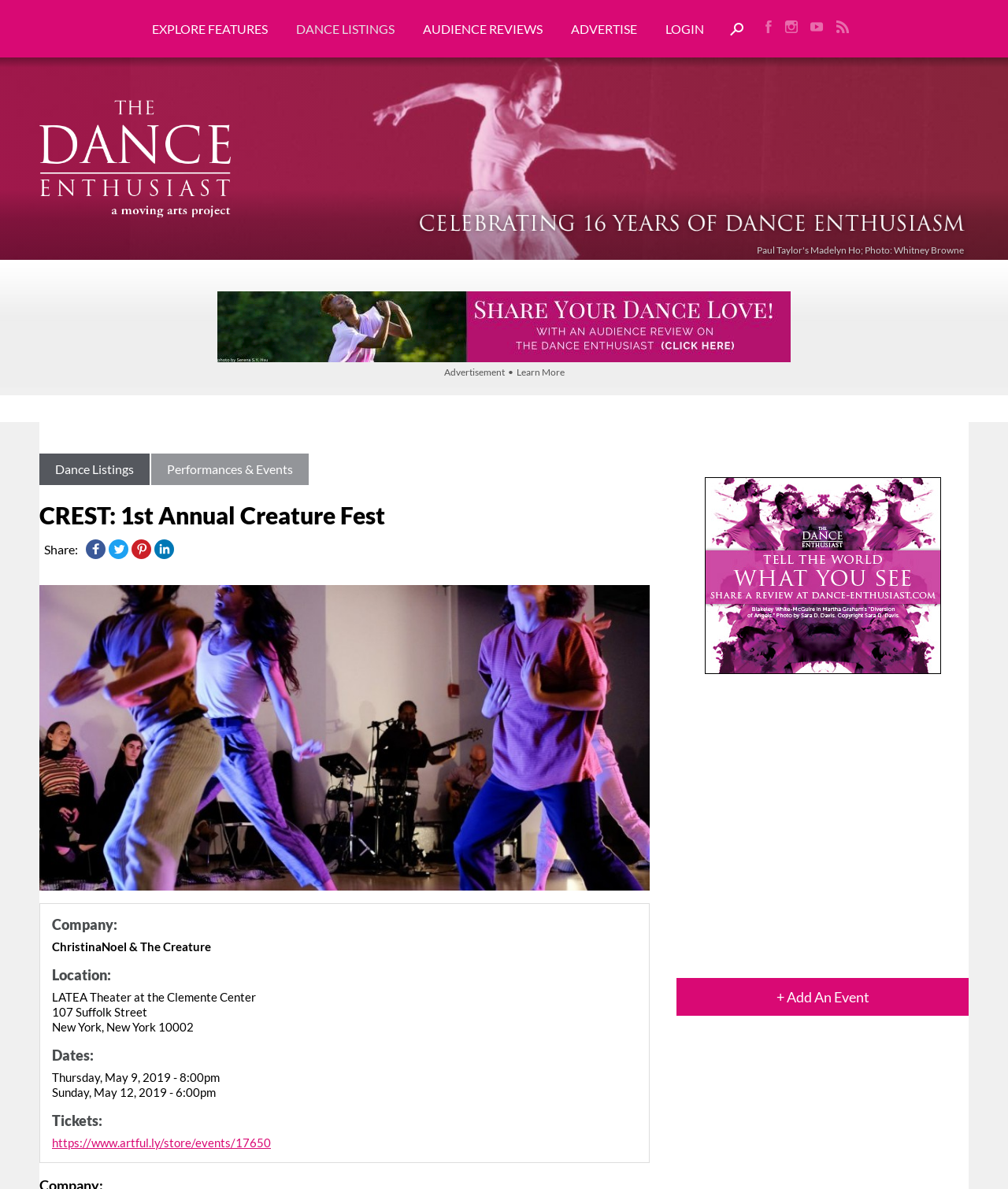Where is the LATEA Theater located?
Please craft a detailed and exhaustive response to the question.

The location of the LATEA Theater can be found in the StaticText element with the text 'New York, New York 10002' under the 'Location:' heading.